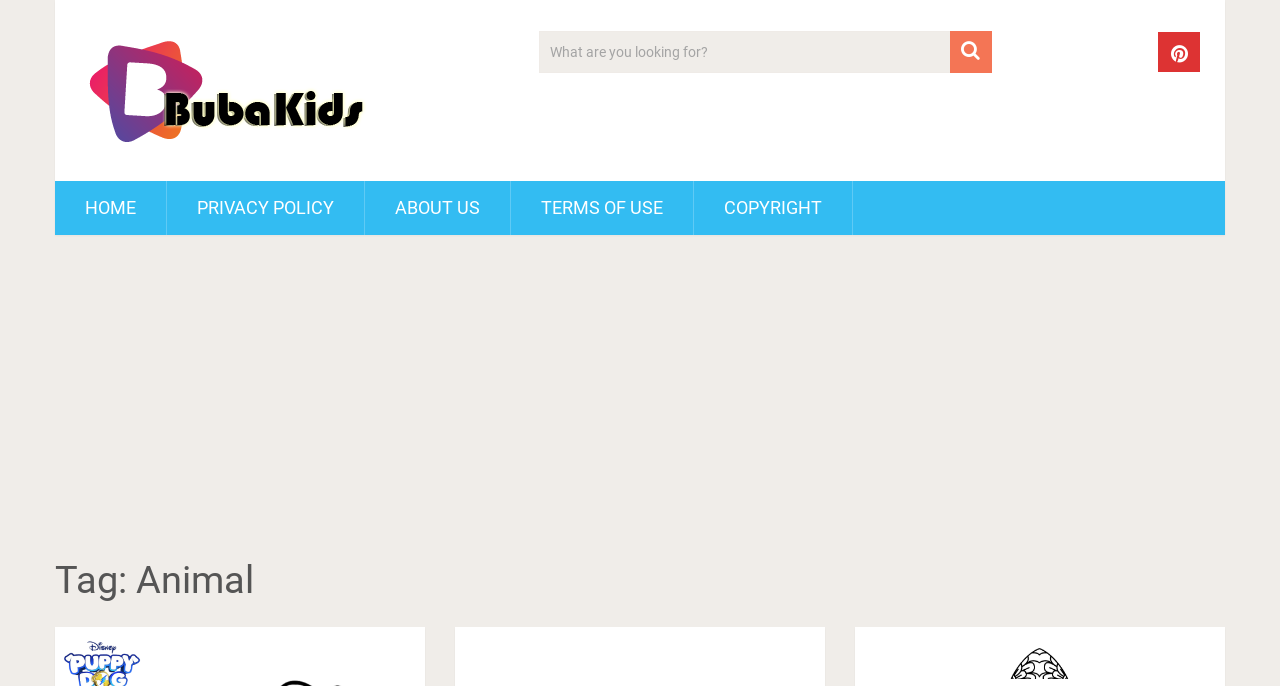What is the function of the button with the '' icon?
Provide a thorough and detailed answer to the question.

The button with the '' icon is located next to the searchbox, which suggests that it is a search button. When clicked, it likely submits the search query entered in the searchbox.